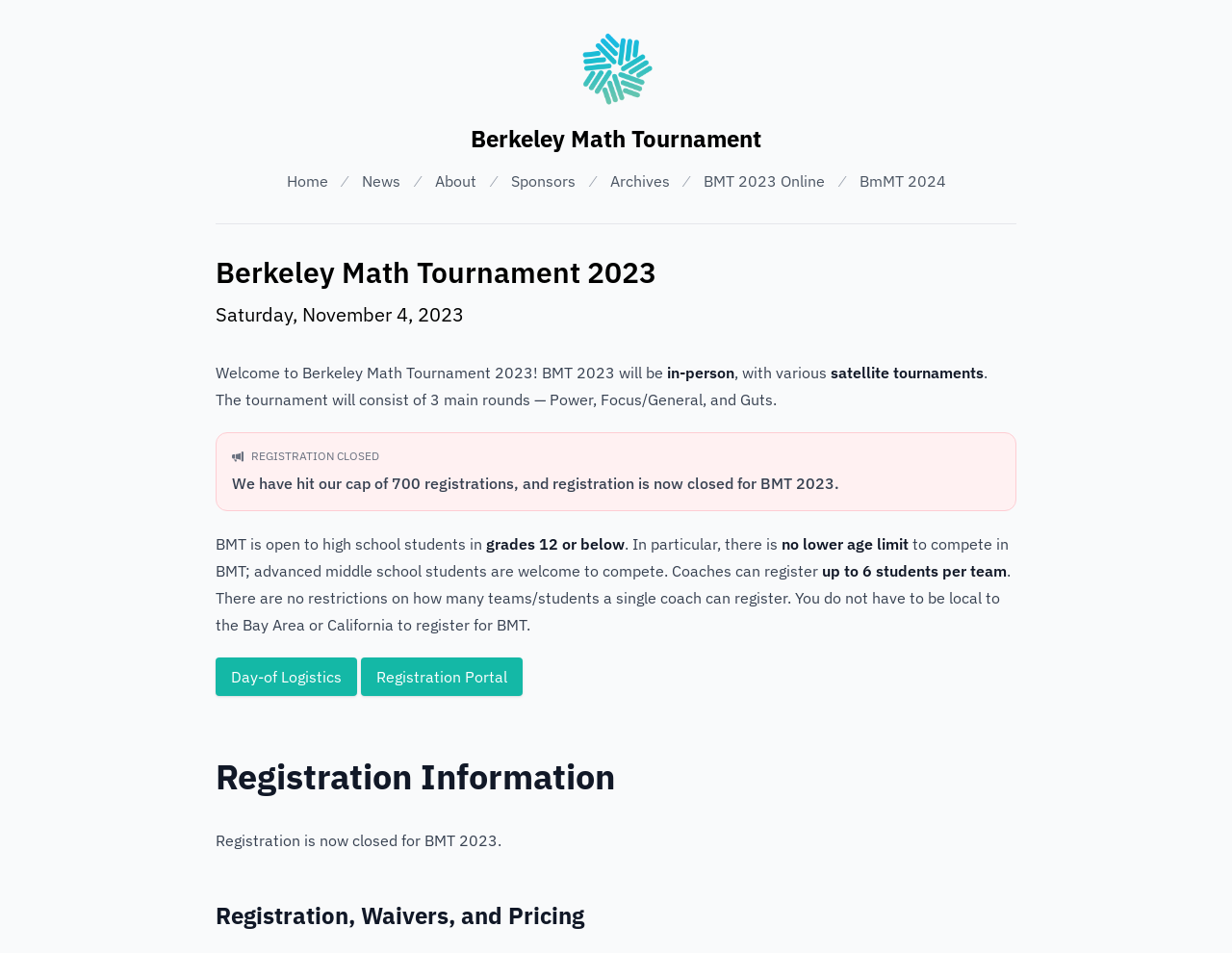Please identify the bounding box coordinates of the element's region that needs to be clicked to fulfill the following instruction: "Read about the difference between the Scottish Deerhound and the Irish Wolfhound". The bounding box coordinates should consist of four float numbers between 0 and 1, i.e., [left, top, right, bottom].

None